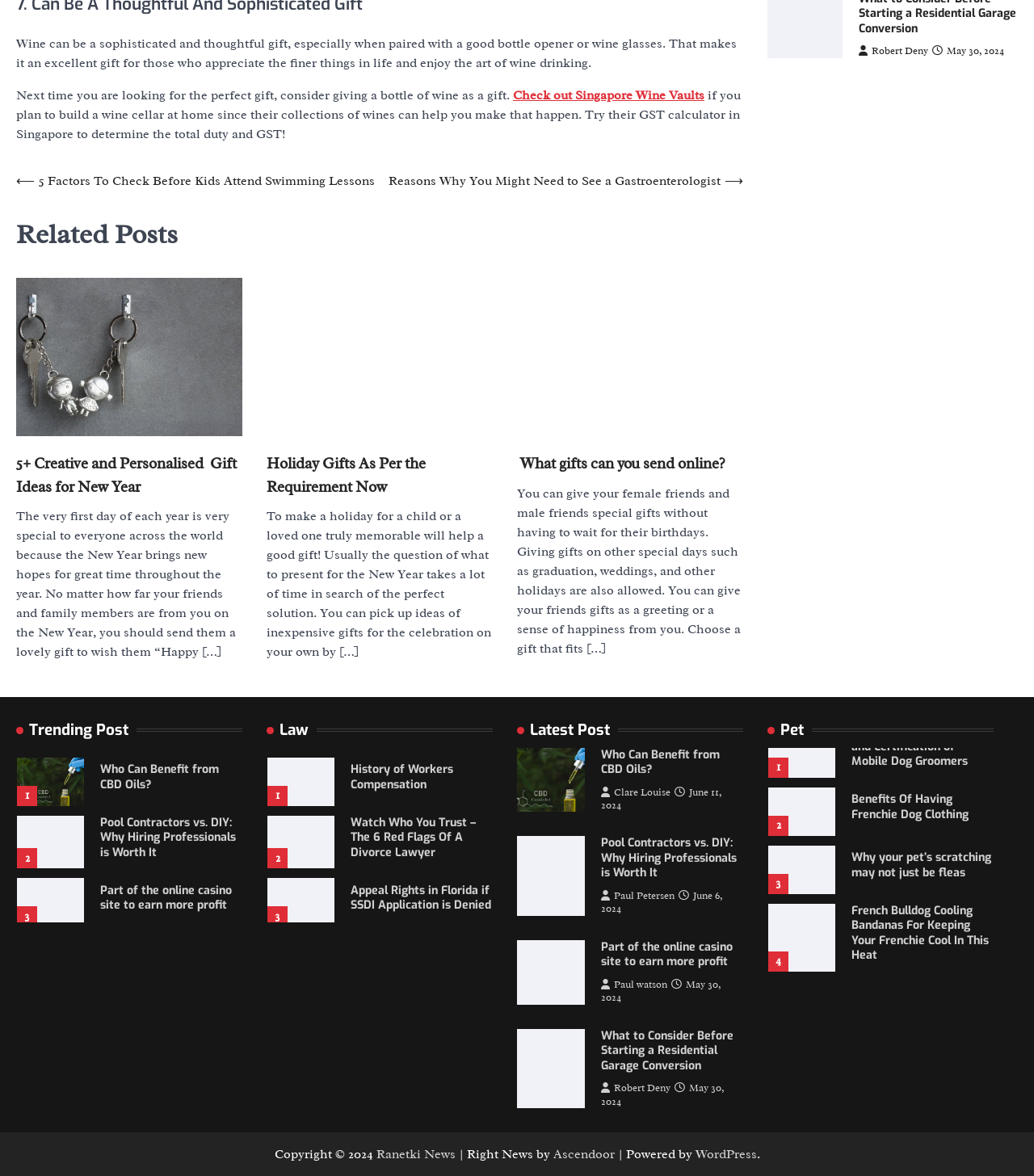Identify the bounding box coordinates of the element that should be clicked to fulfill this task: "Explore 'Part of the online casino site to earn more profit'". The coordinates should be provided as four float numbers between 0 and 1, i.e., [left, top, right, bottom].

[0.097, 0.701, 0.225, 0.727]